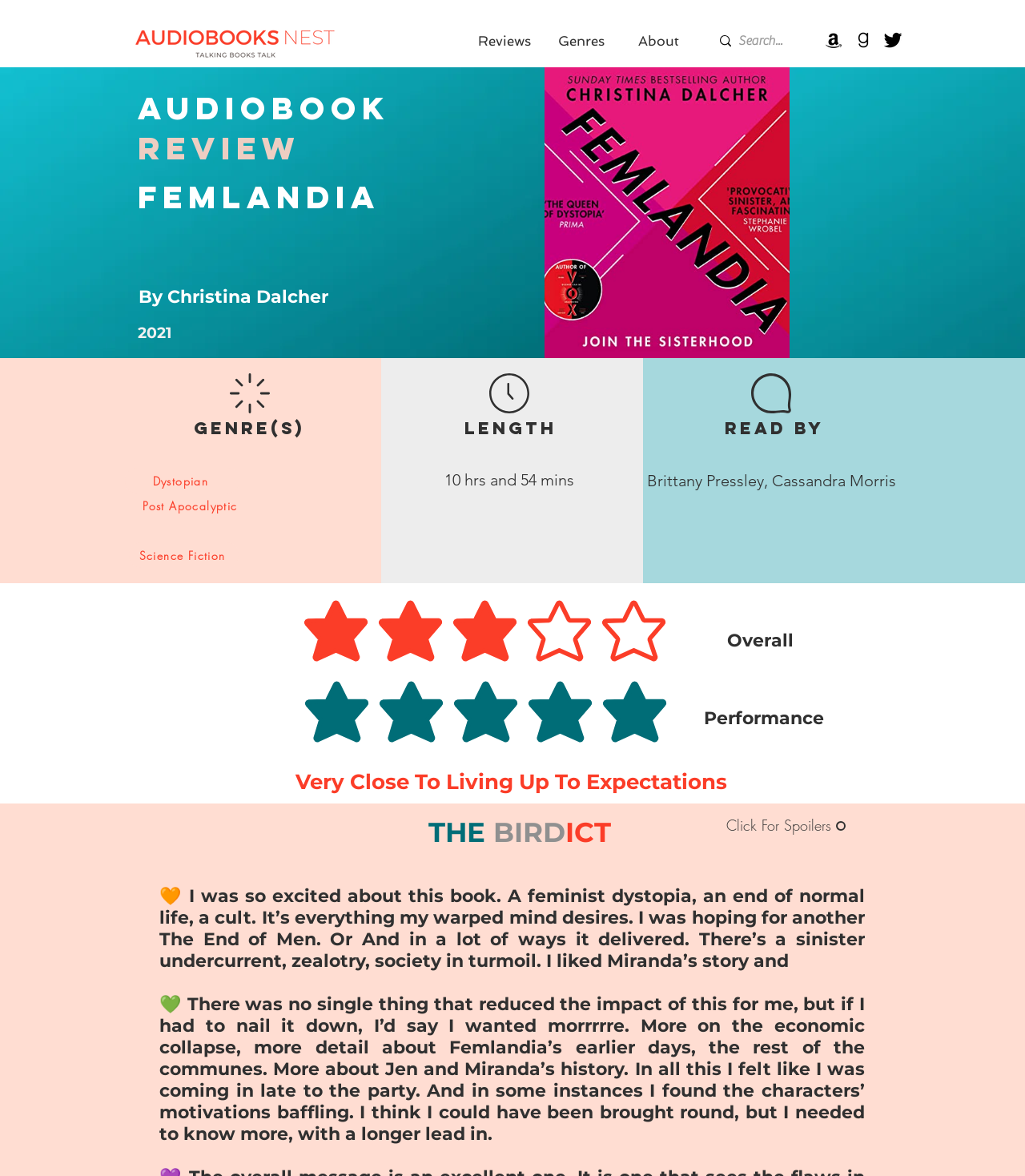What is the name of the audiobook being reviewed?
Answer the question with detailed information derived from the image.

The heading 'Femlandia' is located at [0.135, 0.151, 0.518, 0.185] and is a prominent element on the page, indicating that it is the title of the audiobook being reviewed.